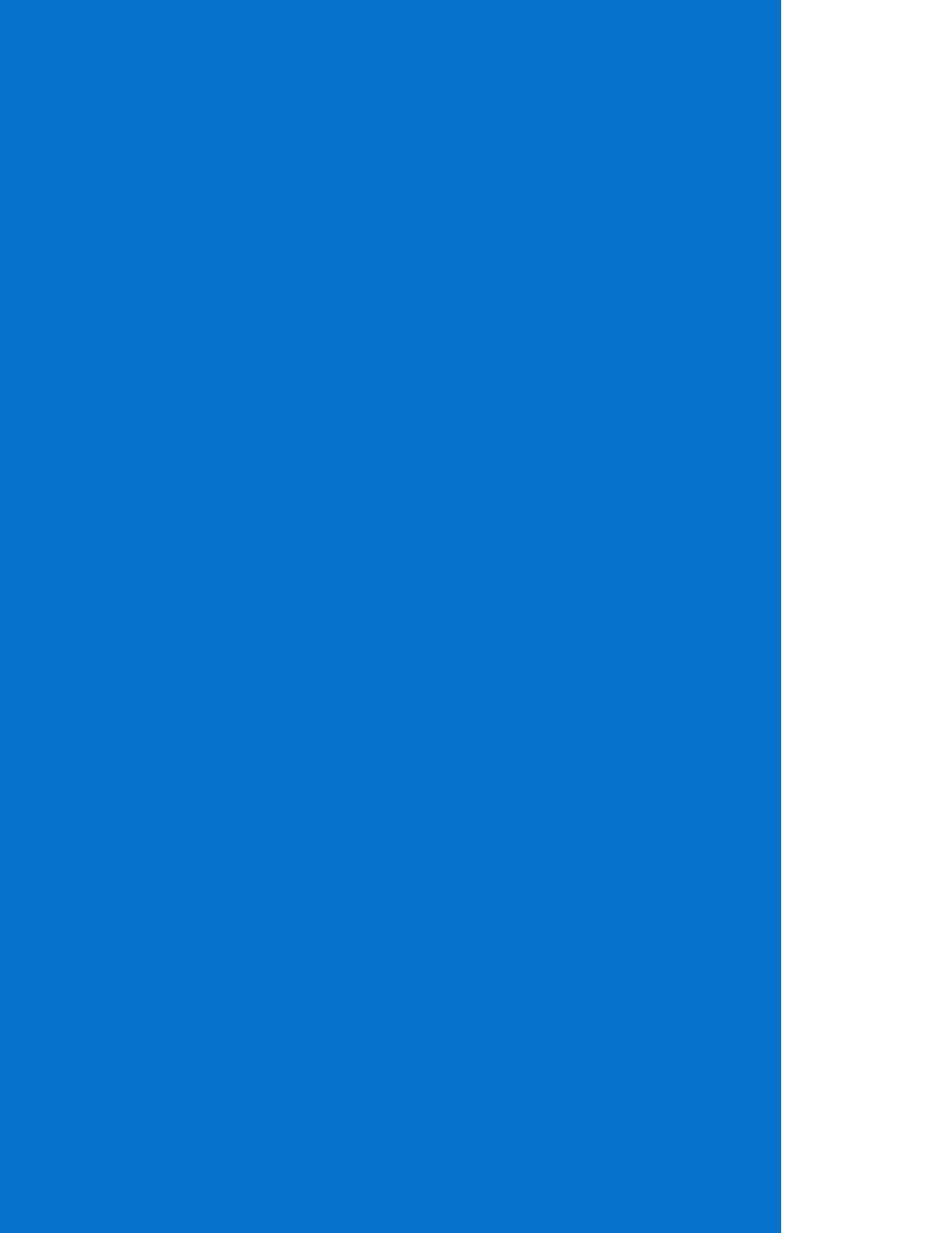What is the profession of Carmen Juncal?
Answer the question with as much detail as you can, using the image as a reference.

Based on the webpage, Carmen Juncal's profession is mentioned as 'Elementary Teacher (K-6)' in the StaticText element with coordinates [0.026, 0.307, 0.508, 0.35].